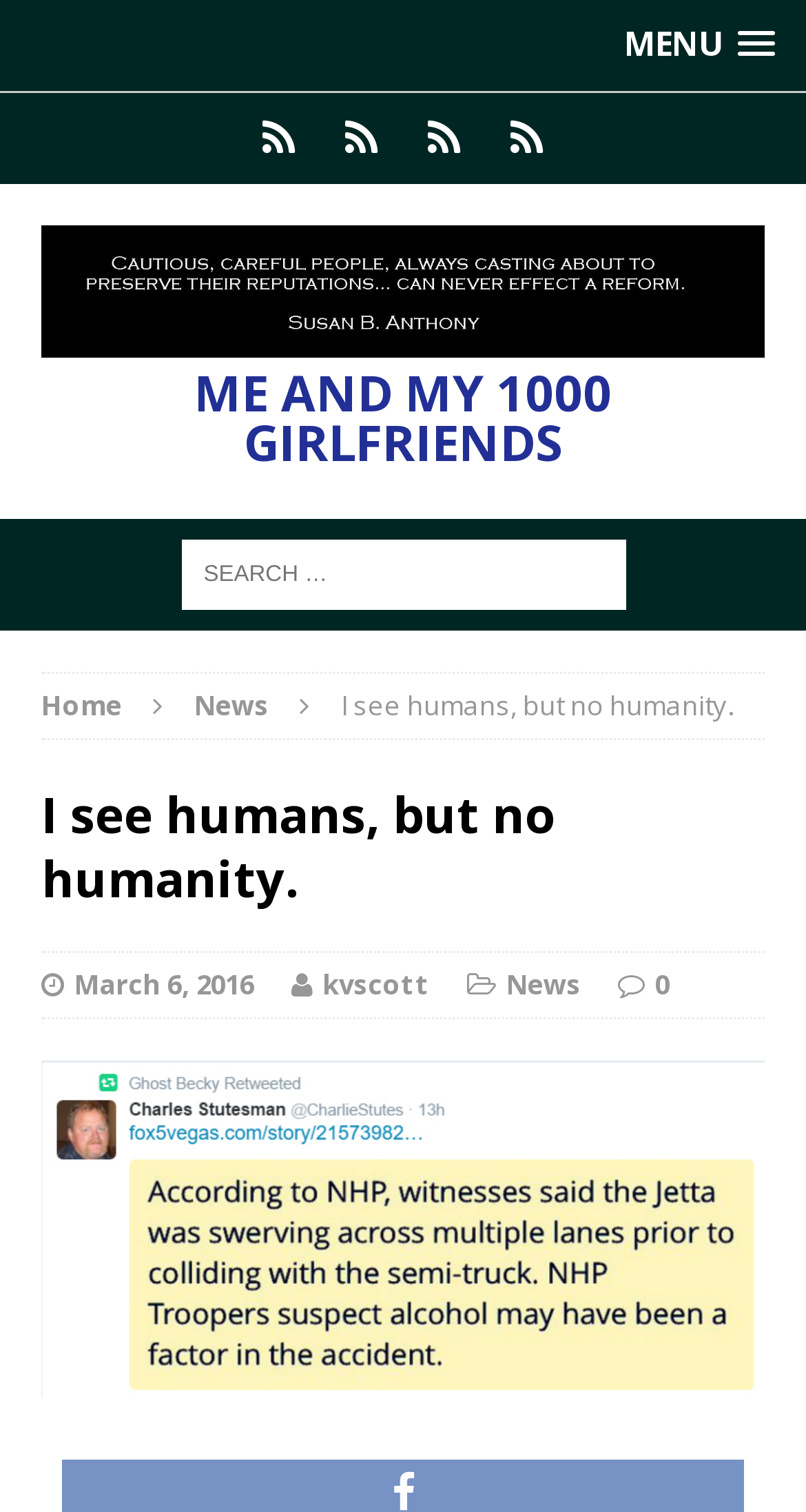Could you highlight the region that needs to be clicked to execute the instruction: "Click on the MENU link"?

[0.749, 0.007, 0.987, 0.052]